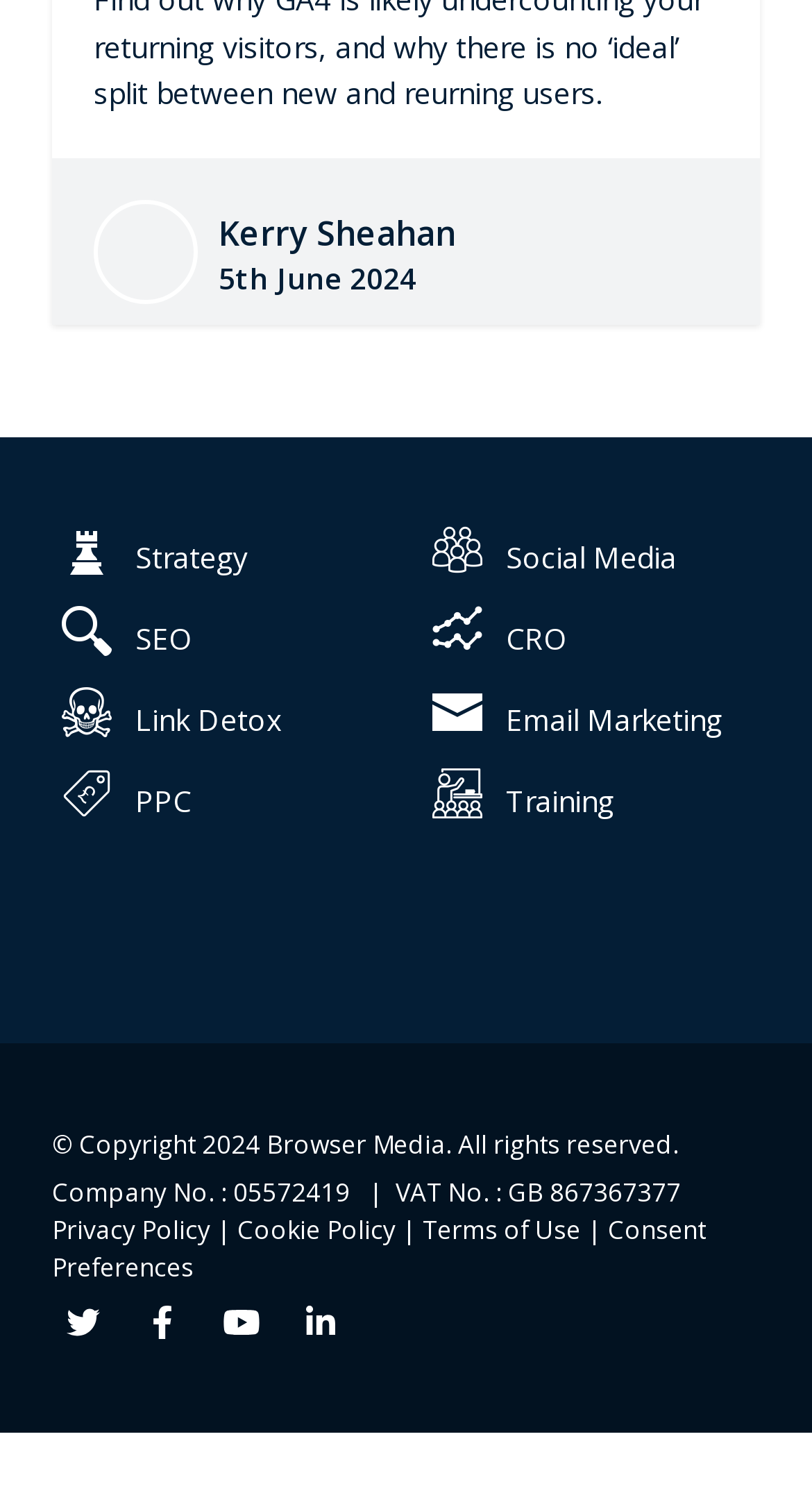Please indicate the bounding box coordinates for the clickable area to complete the following task: "Go to SEO". The coordinates should be specified as four float numbers between 0 and 1, i.e., [left, top, right, bottom].

[0.064, 0.415, 0.236, 0.442]